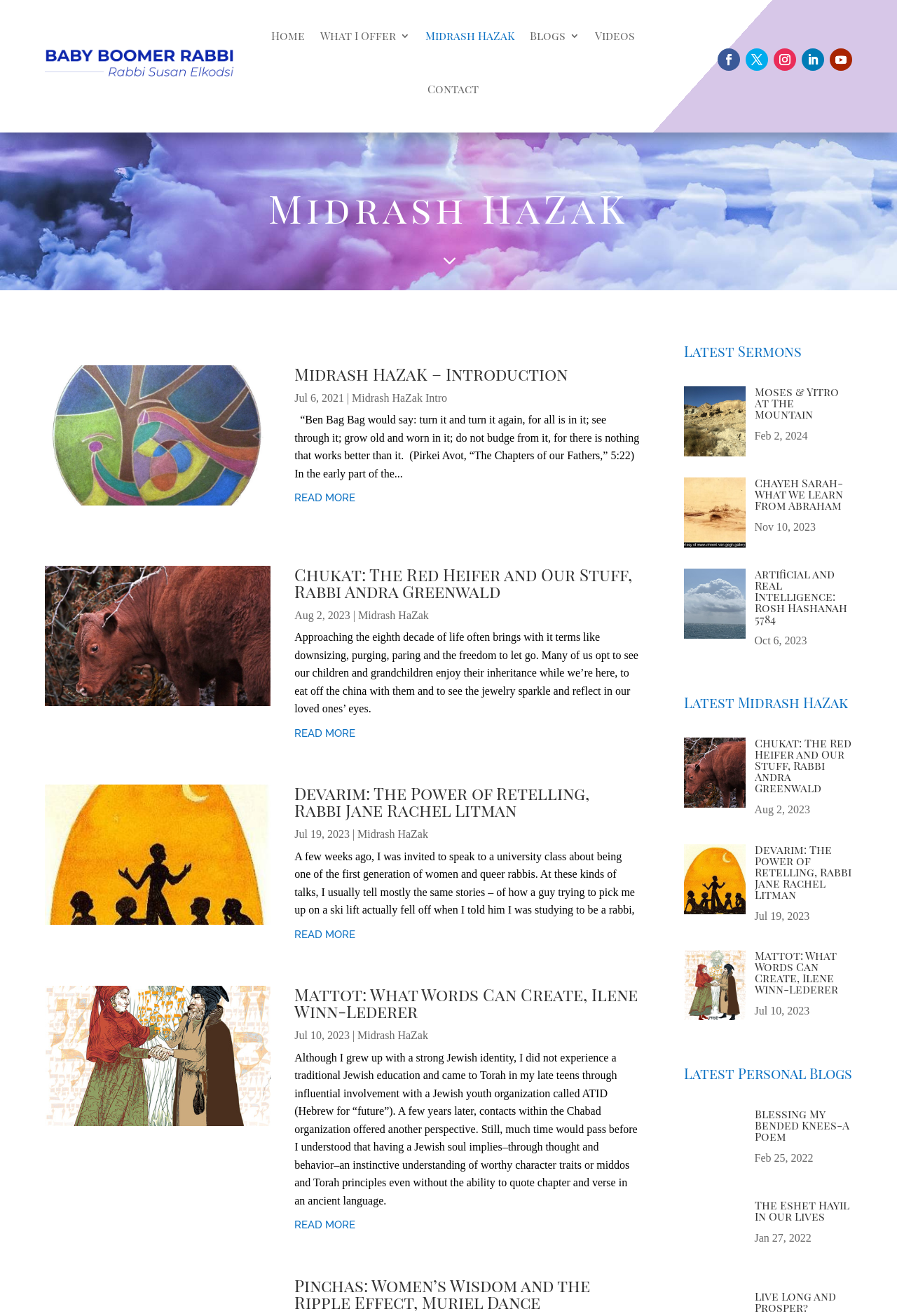Please identify the bounding box coordinates of the region to click in order to complete the given instruction: "Click on the 'Home' link". The coordinates should be four float numbers between 0 and 1, i.e., [left, top, right, bottom].

[0.302, 0.007, 0.339, 0.047]